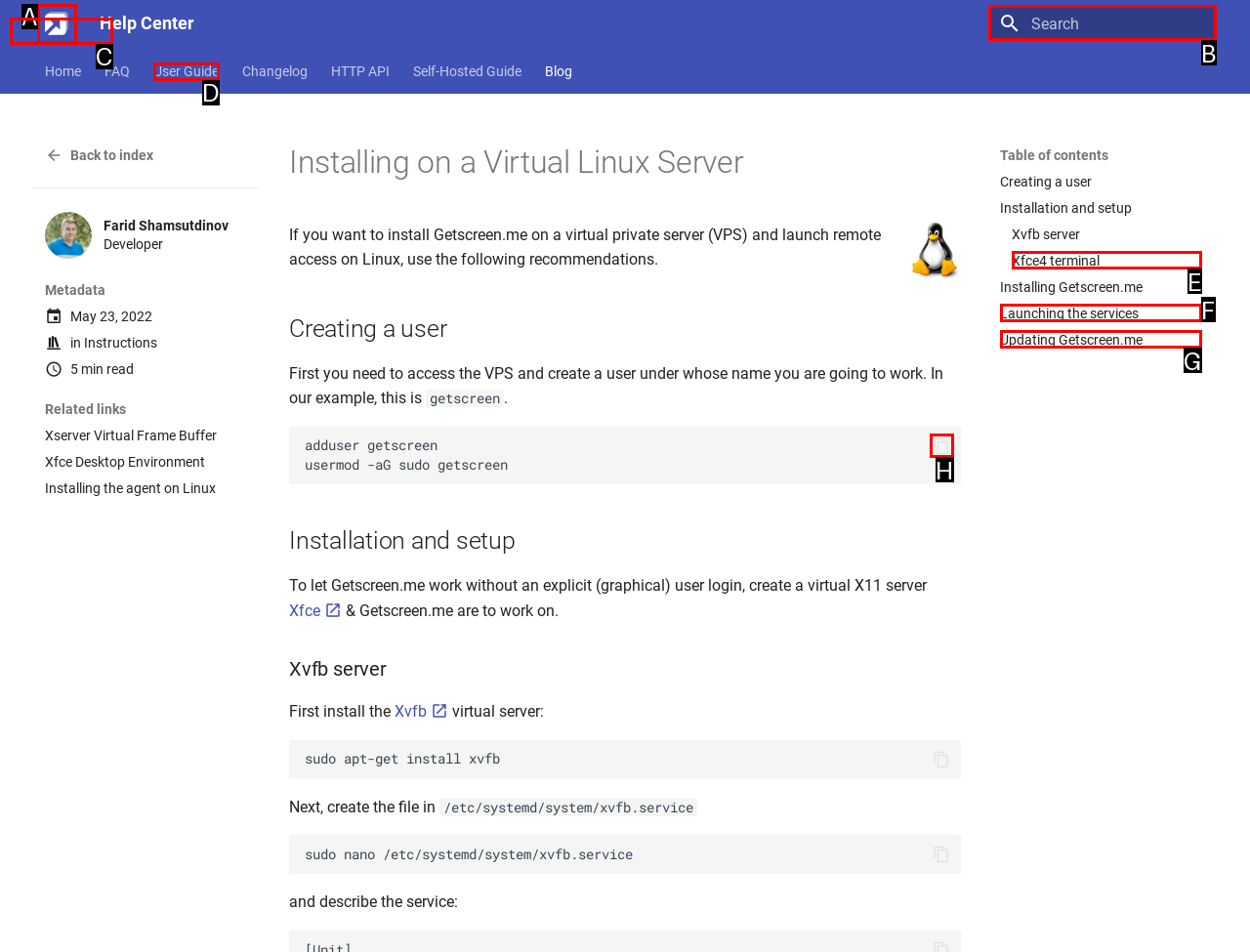Which option should be clicked to complete this task: Search for something
Reply with the letter of the correct choice from the given choices.

B